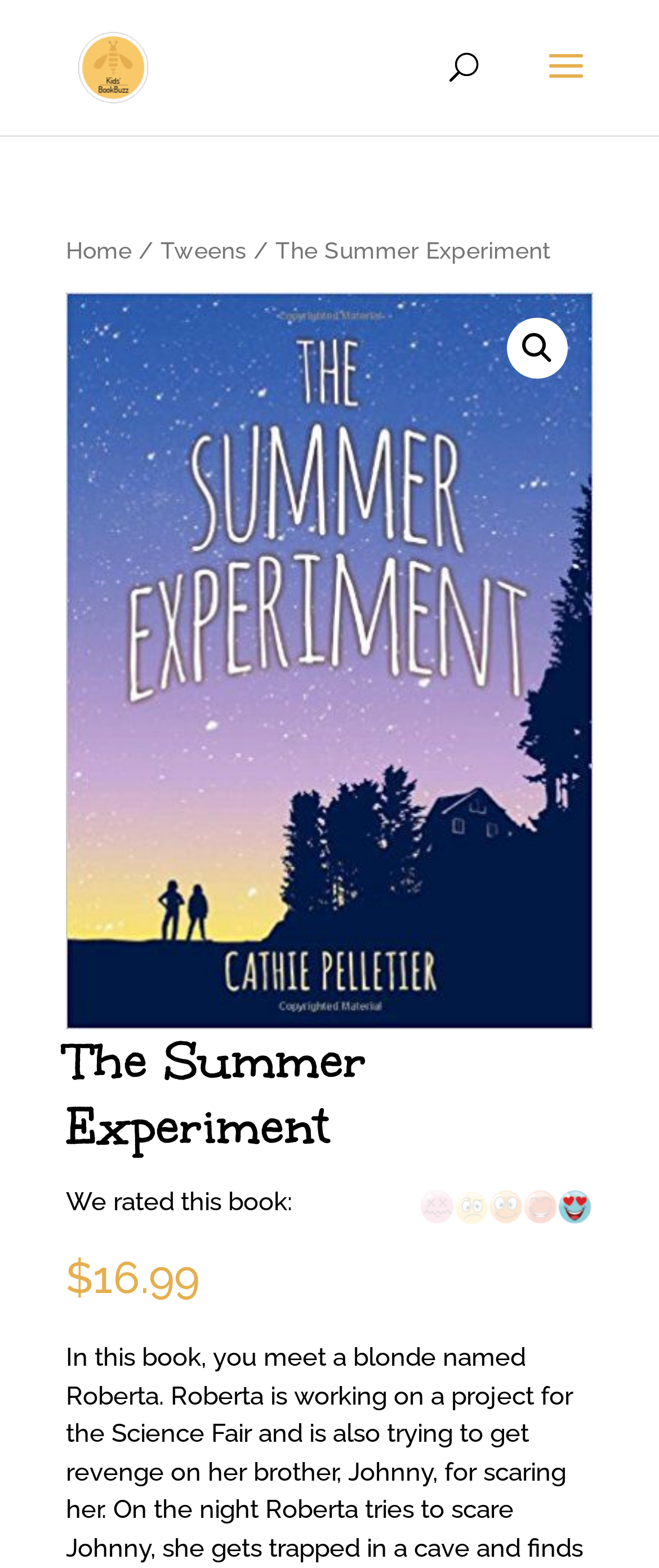What is the price of the book?
Using the visual information, respond with a single word or phrase.

$16.99